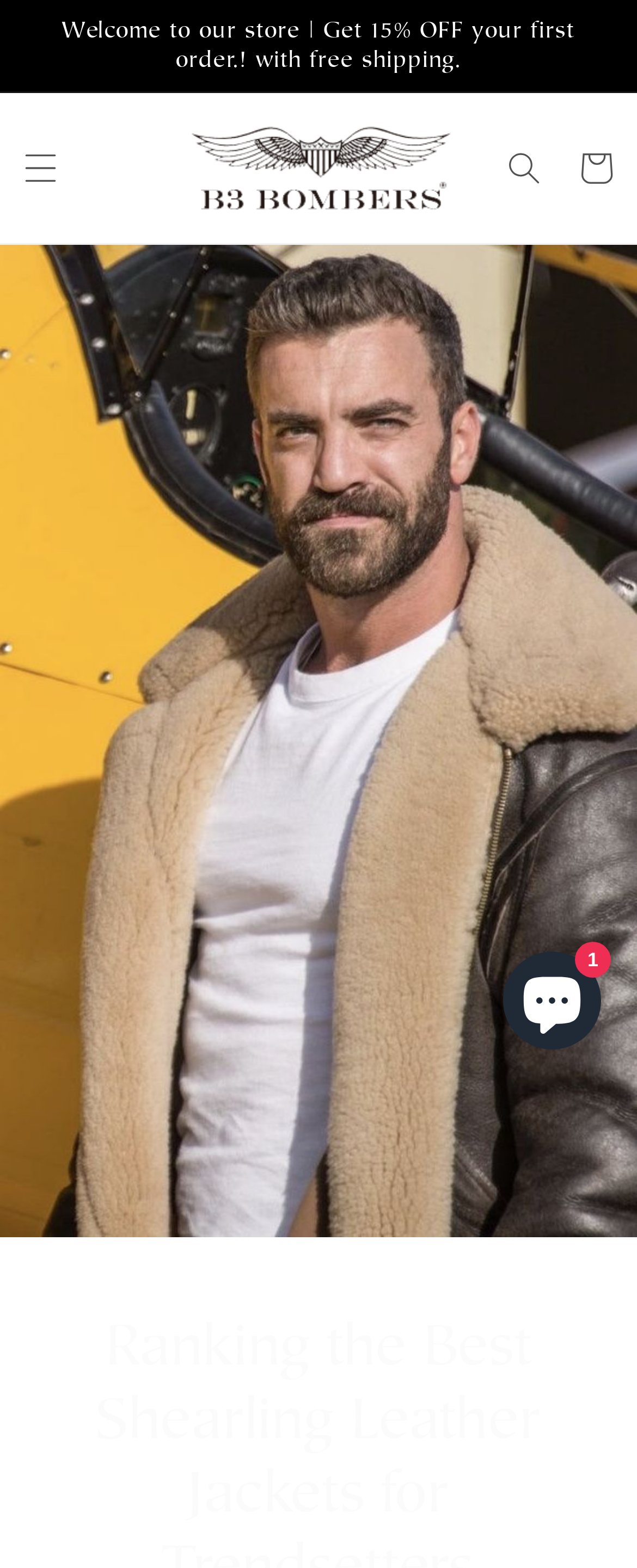What is the purpose of the 'Search' button?
Please use the image to provide a one-word or short phrase answer.

To search the store